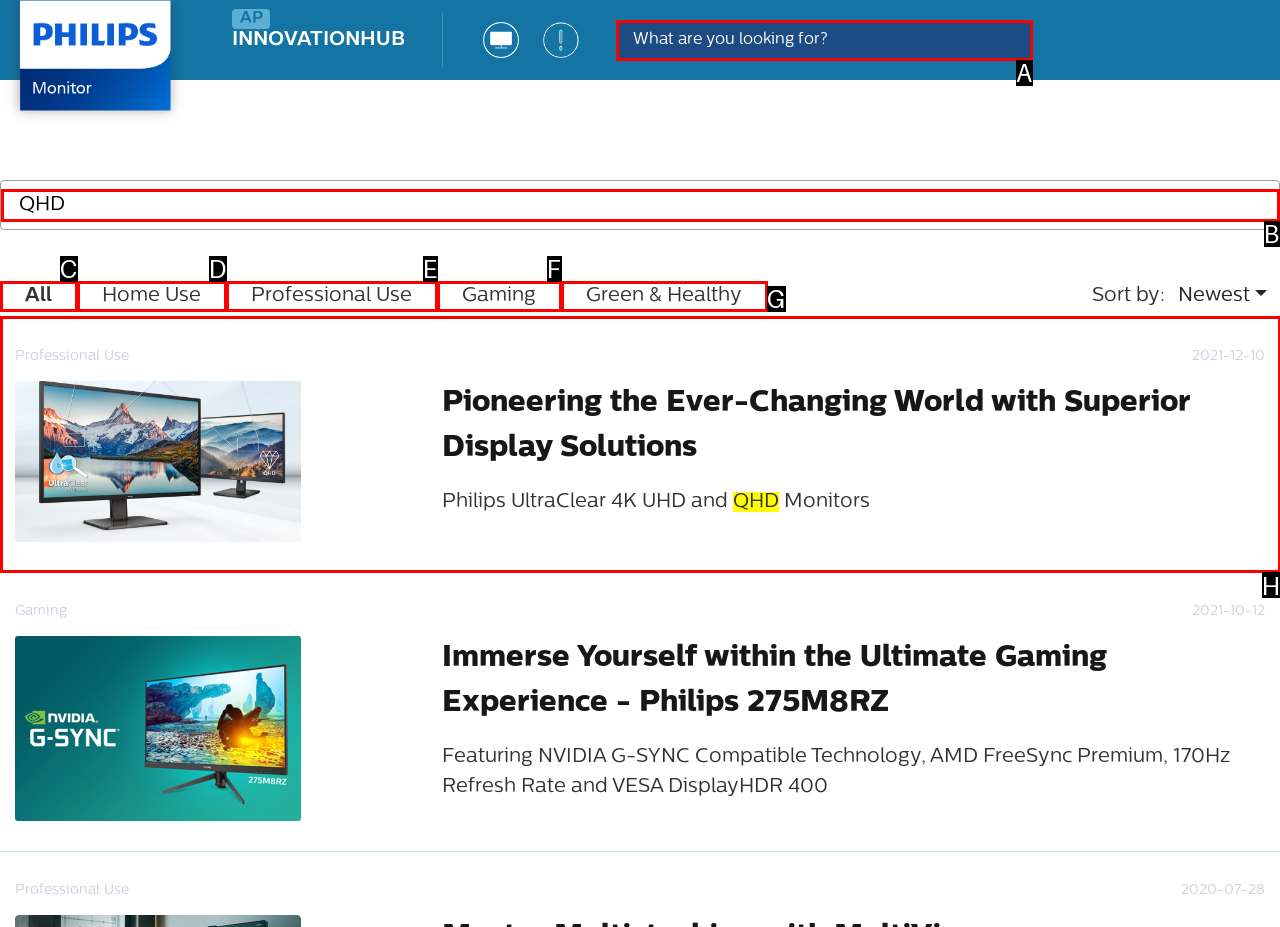Find the option you need to click to complete the following instruction: Read the article about Philips UltraClear 4K UHD and QHD Monitors
Answer with the corresponding letter from the choices given directly.

H